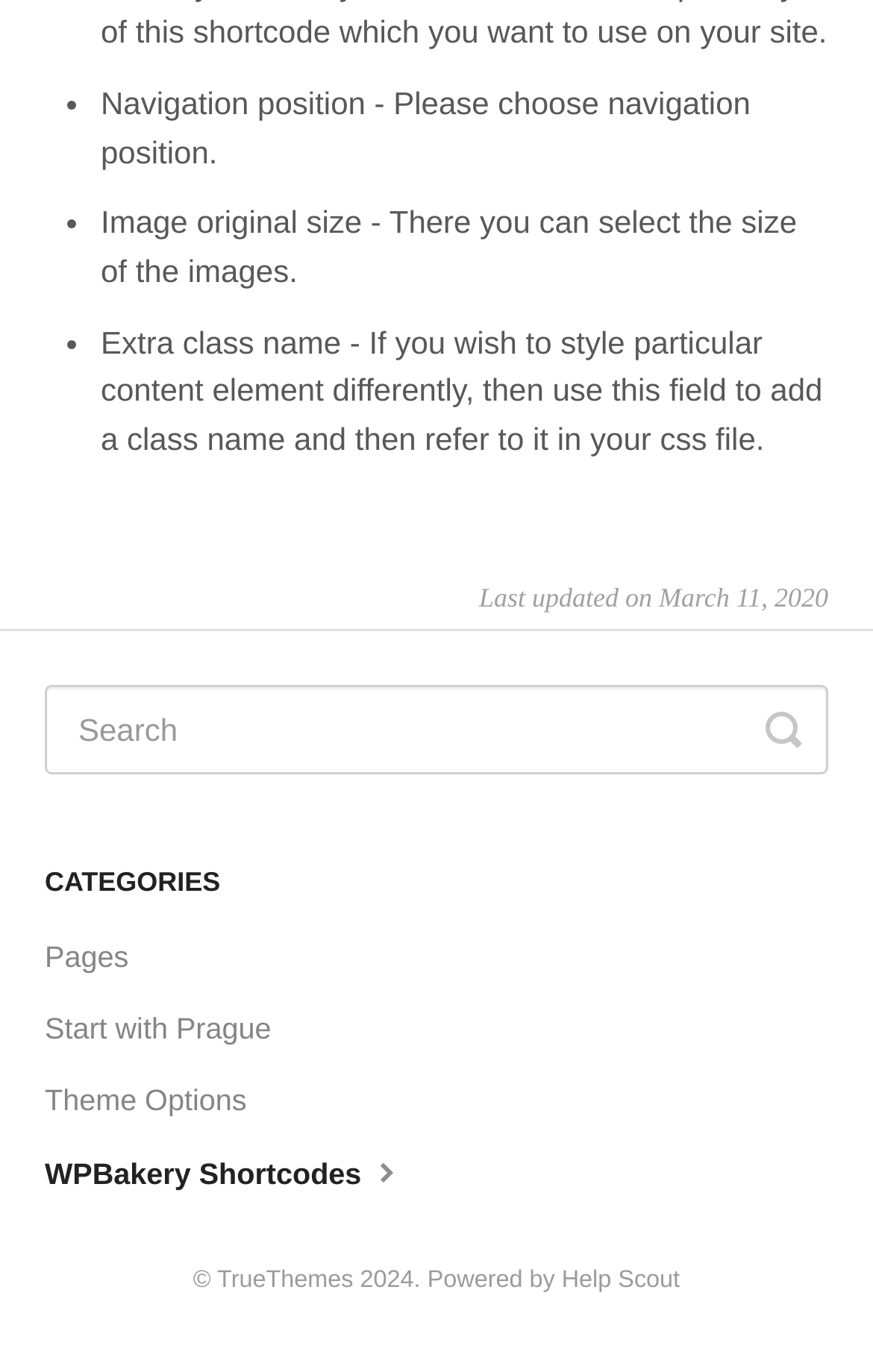Identify the bounding box for the UI element specified in this description: "Help Scout". The coordinates must be four float numbers between 0 and 1, formatted as [left, top, right, bottom].

[0.643, 0.923, 0.779, 0.942]